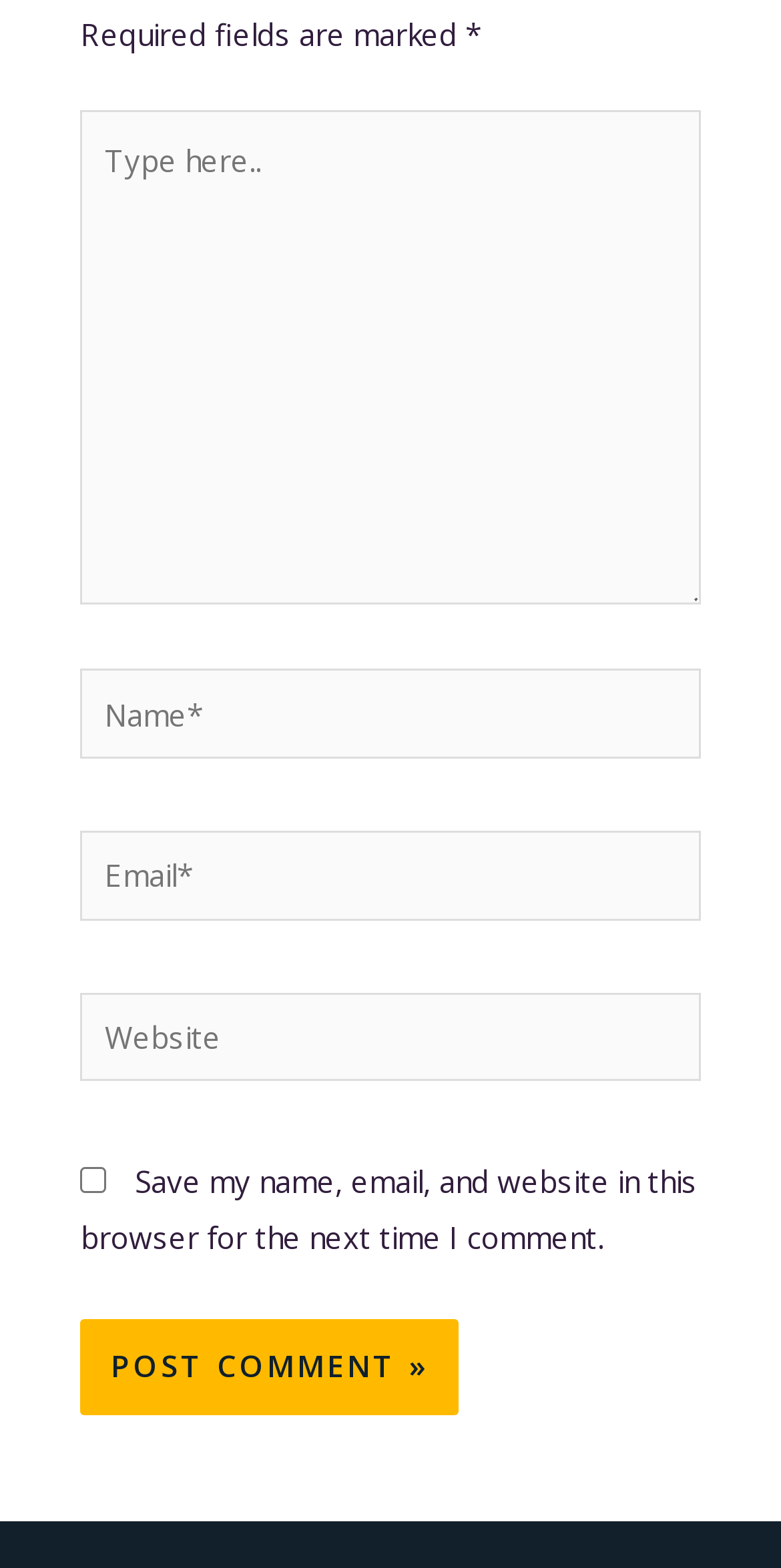What is the text on the button?
Refer to the screenshot and answer in one word or phrase.

Post Comment »